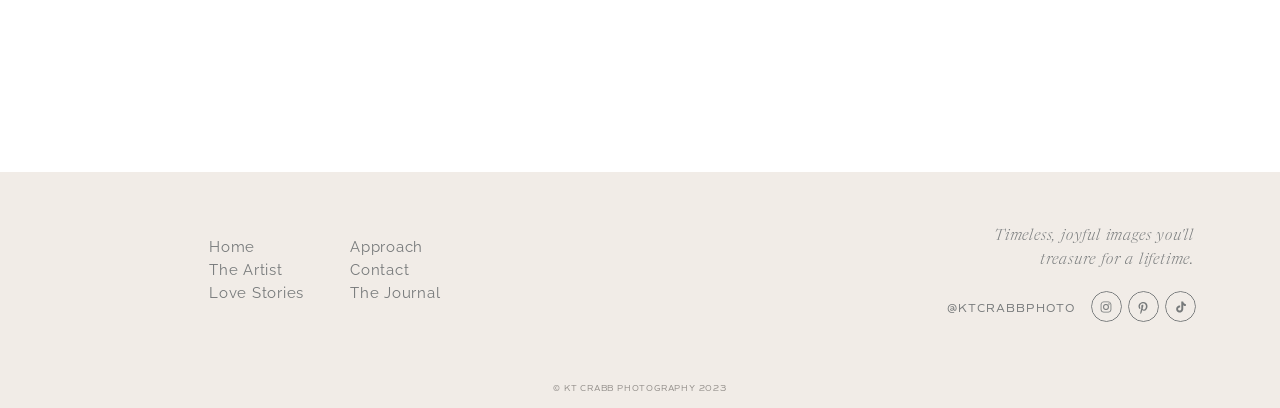Specify the bounding box coordinates of the region I need to click to perform the following instruction: "Read the artist's bio". The coordinates must be four float numbers in the range of 0 to 1, i.e., [left, top, right, bottom].

[0.163, 0.625, 0.252, 0.669]